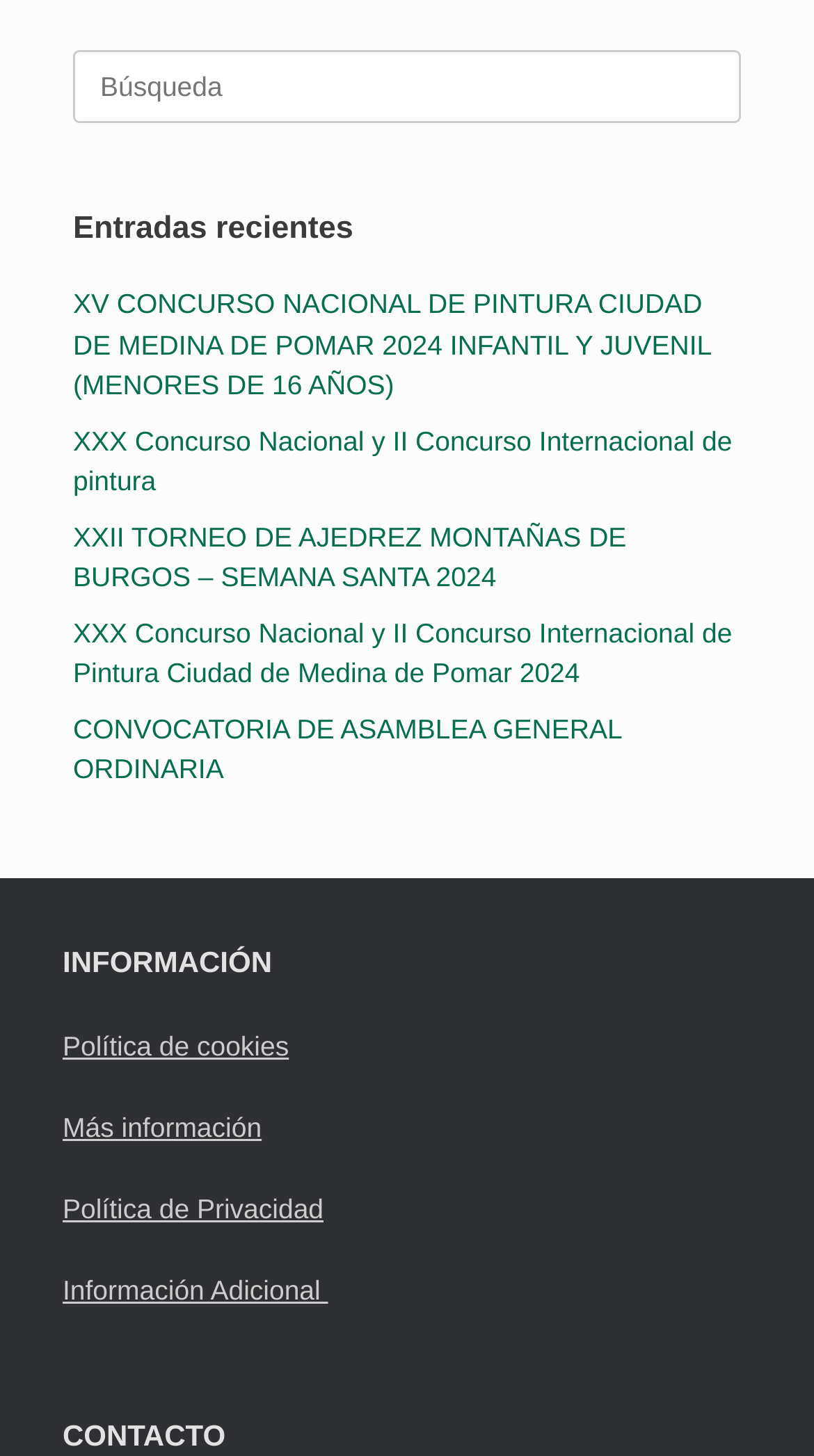Locate the bounding box coordinates of the element that should be clicked to fulfill the instruction: "Search for something".

[0.09, 0.034, 0.91, 0.084]